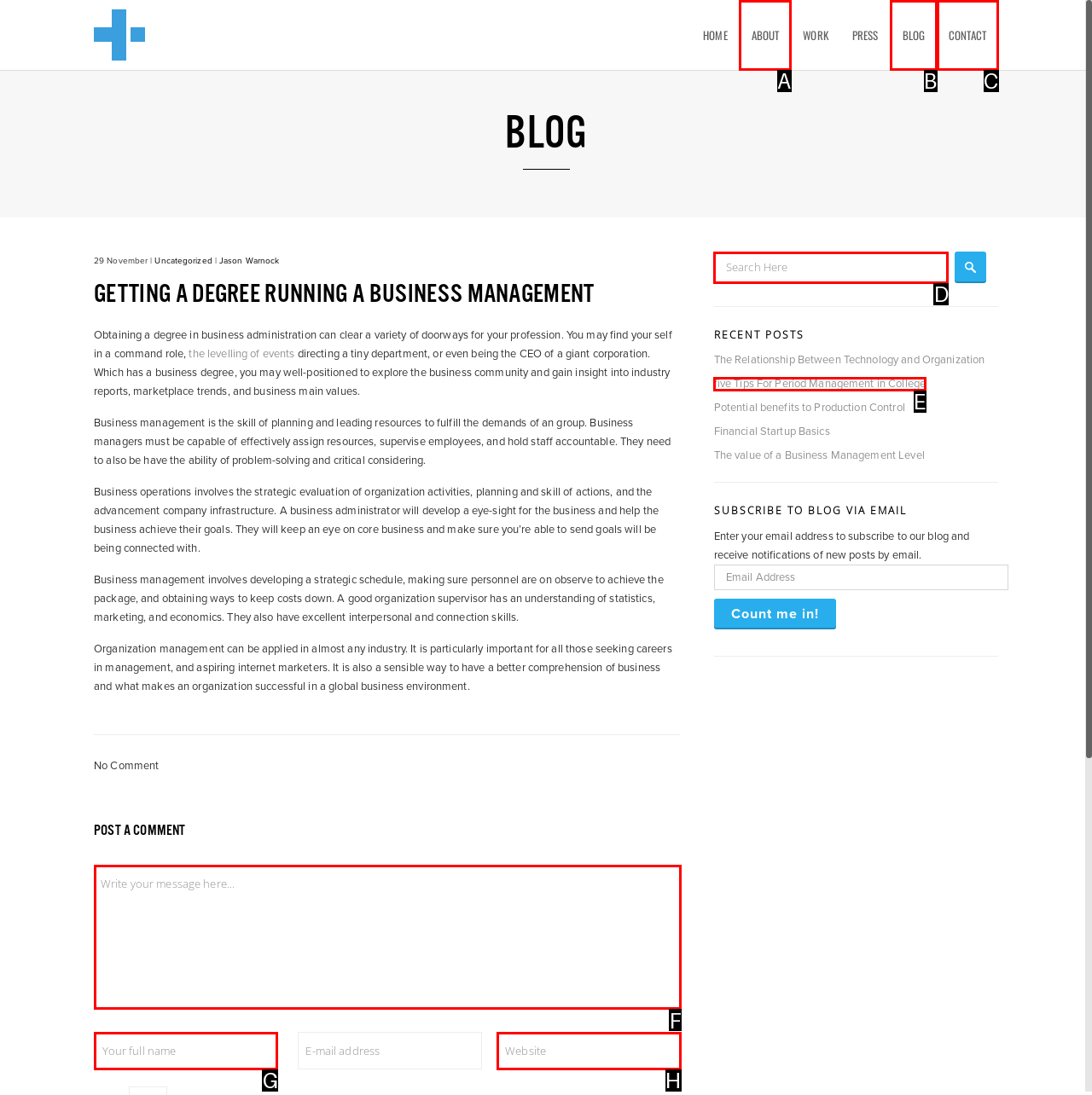Identify the appropriate lettered option to execute the following task: Write a comment
Respond with the letter of the selected choice.

F